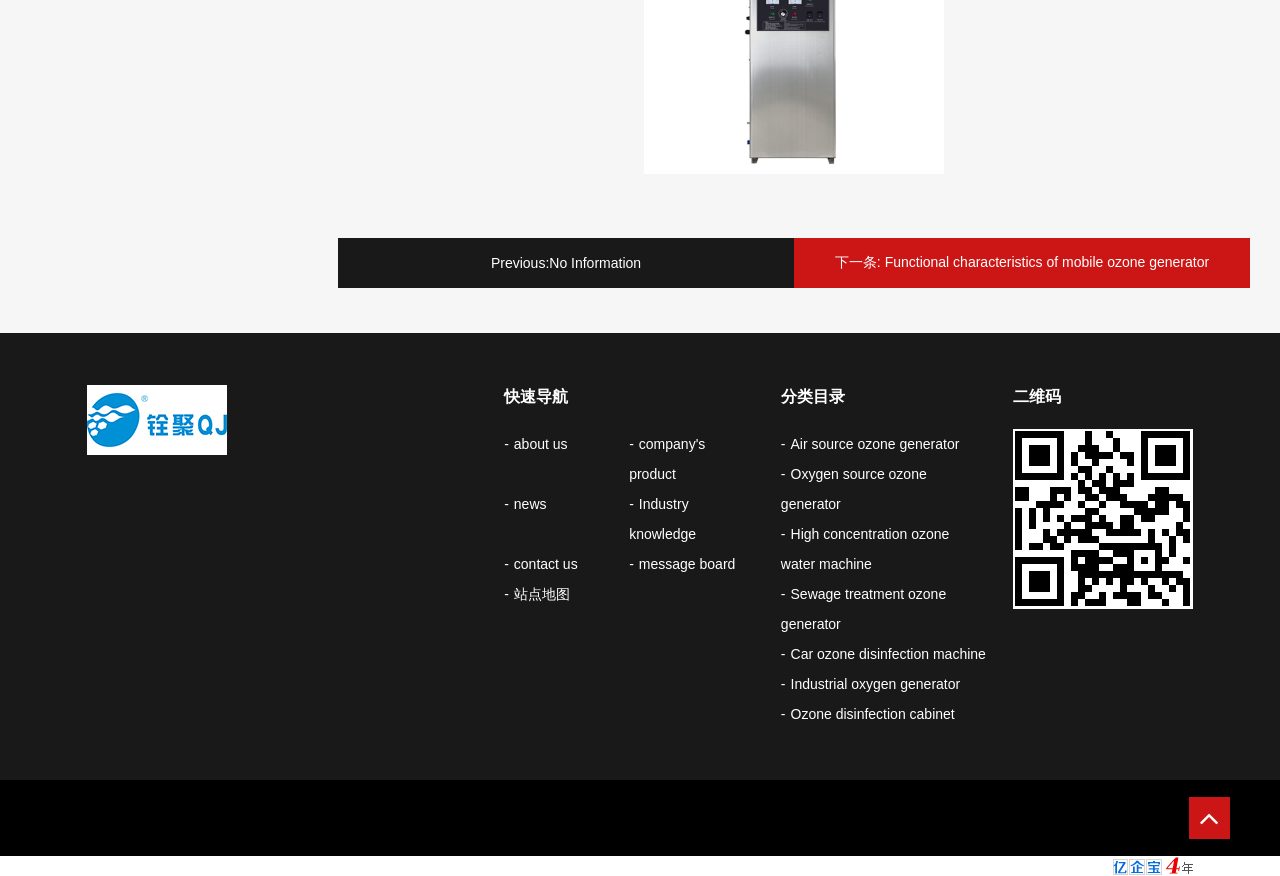Determine the bounding box coordinates for the region that must be clicked to execute the following instruction: "Go to 'Functional characteristics of mobile ozone generator'".

[0.691, 0.29, 0.945, 0.309]